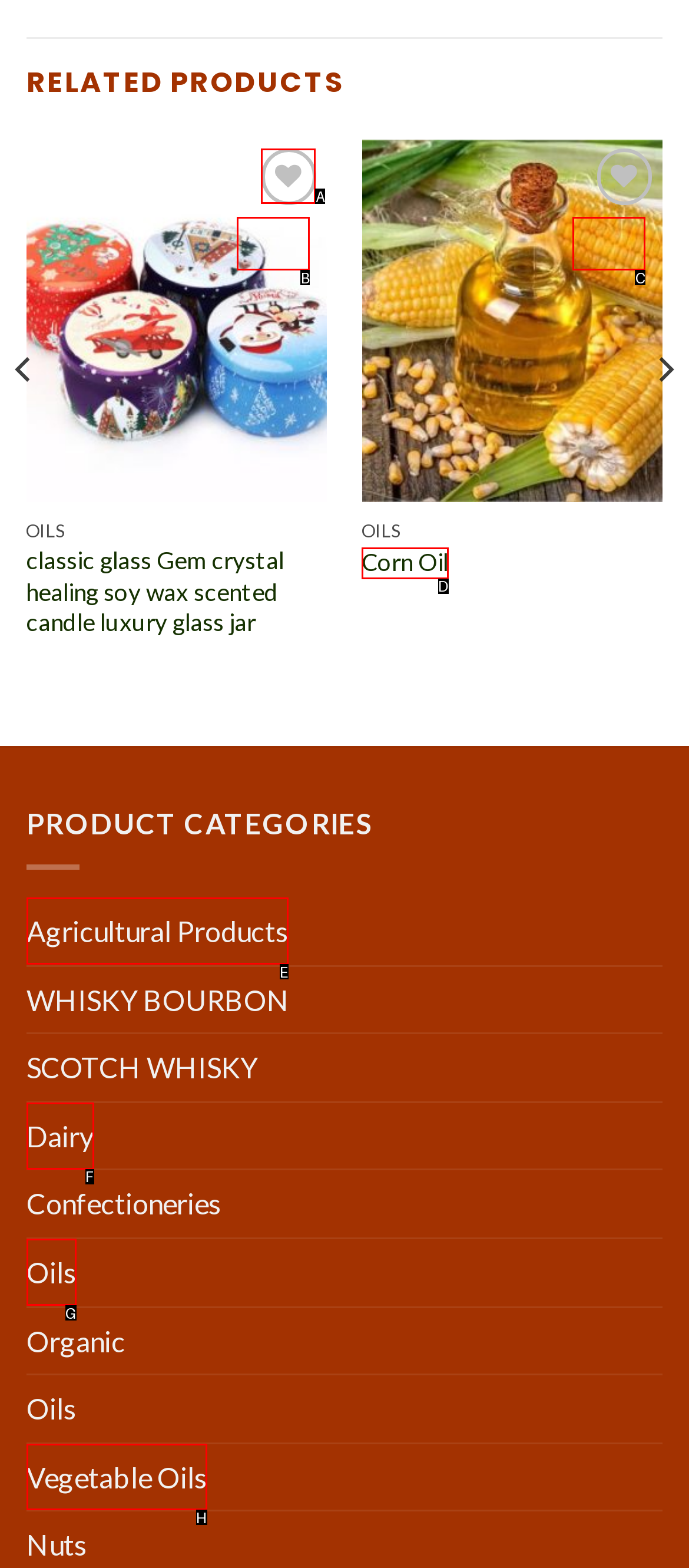Tell me which one HTML element I should click to complete the following task: Learn more about SharePoint Server
Answer with the option's letter from the given choices directly.

None